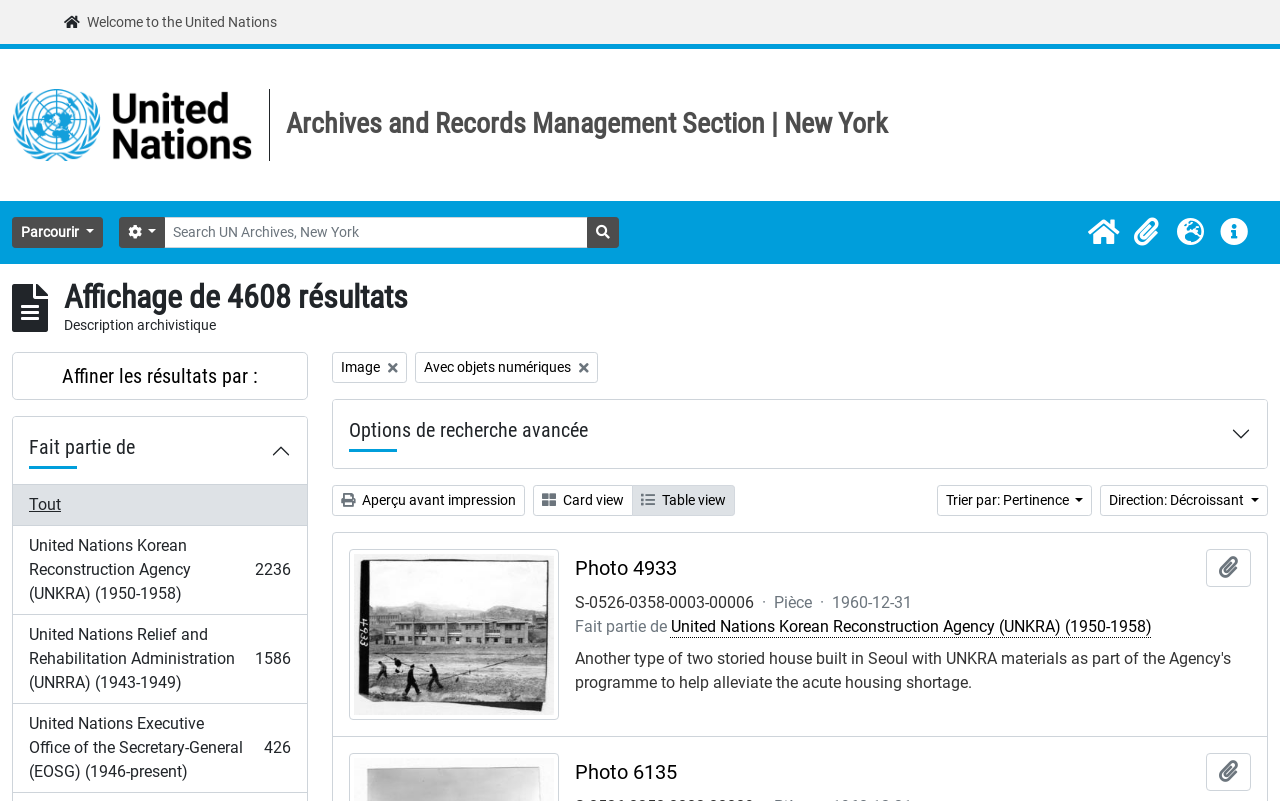Describe the entire webpage, focusing on both content and design.

The webpage is titled "UNARMS" and appears to be a search results page for the United Nations Archives and Records Management Section. At the top of the page, there is a link to the "Welcome to the United Nations" page, accompanied by the United Nations logo, which is an image. Below this, there is a navigation menu with several buttons, including "Parcourir", "Accueil", "Clipboard", "Langue", and "Liens rapides".

The main content of the page is a list of search results, with 4608 results displayed. The results are organized into a table with several columns, including a description, a "Fait partie de" column, and a date column. Each result has a link to view more information, as well as an "Ajouter au presse-papier" button to add the item to a clipboard.

Above the search results, there are several filters and options to refine the search. These include a search box with a "Search options" button, a "Affiner les résultats par" button, and links to remove filters such as "Image" and "Avec objets numériques". There is also a "View options" group with links to switch between a card view and a table view.

At the bottom of the page, there are buttons to sort the results by relevance and to change the direction of the sort. The page also has a footer with links to other pages, including an "Aperçu avant impression" link.

Throughout the page, there are several headings and labels that provide context and organization to the content. These include headings such as "Affichage de 4608 résultats", "Description archivistique", and "Fait partie de", as well as labels such as "Search UN Archives" and "Options de recherche avancée".